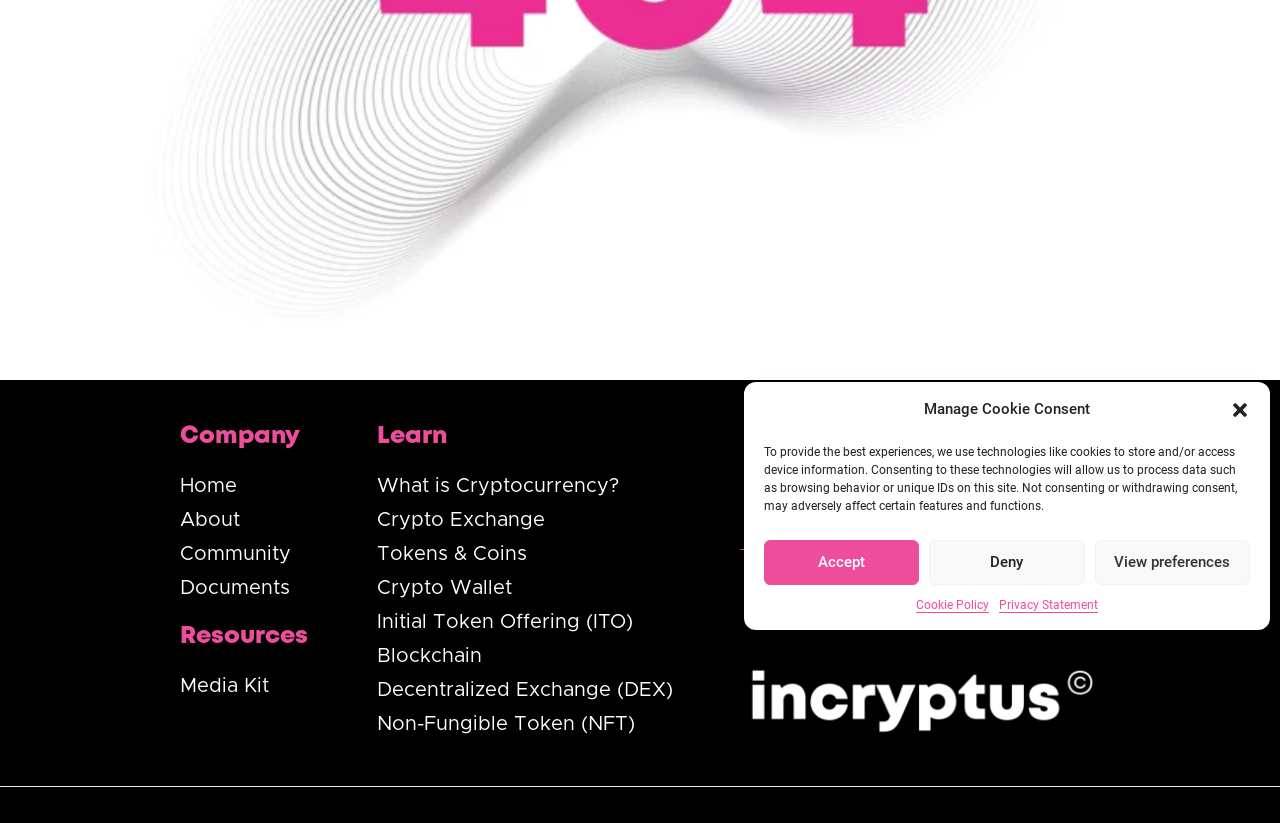Please specify the bounding box coordinates in the format (top-left x, top-left y, bottom-right x, bottom-right y), with all values as floating point numbers between 0 and 1. Identify the bounding box of the UI element described by: Style

None